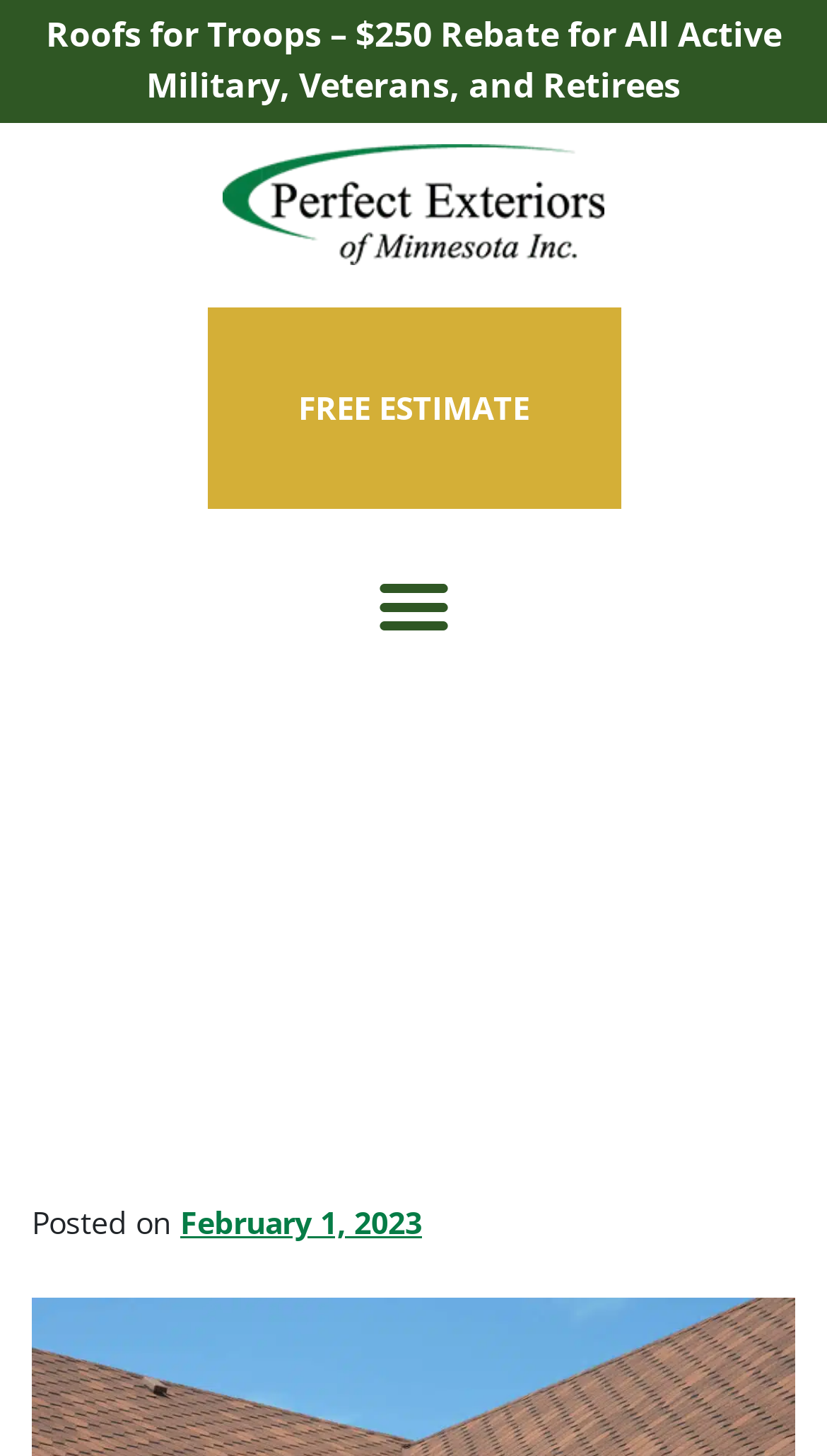Can you identify and provide the main heading of the webpage?

Open Valley vs. Closed Valley Roofing